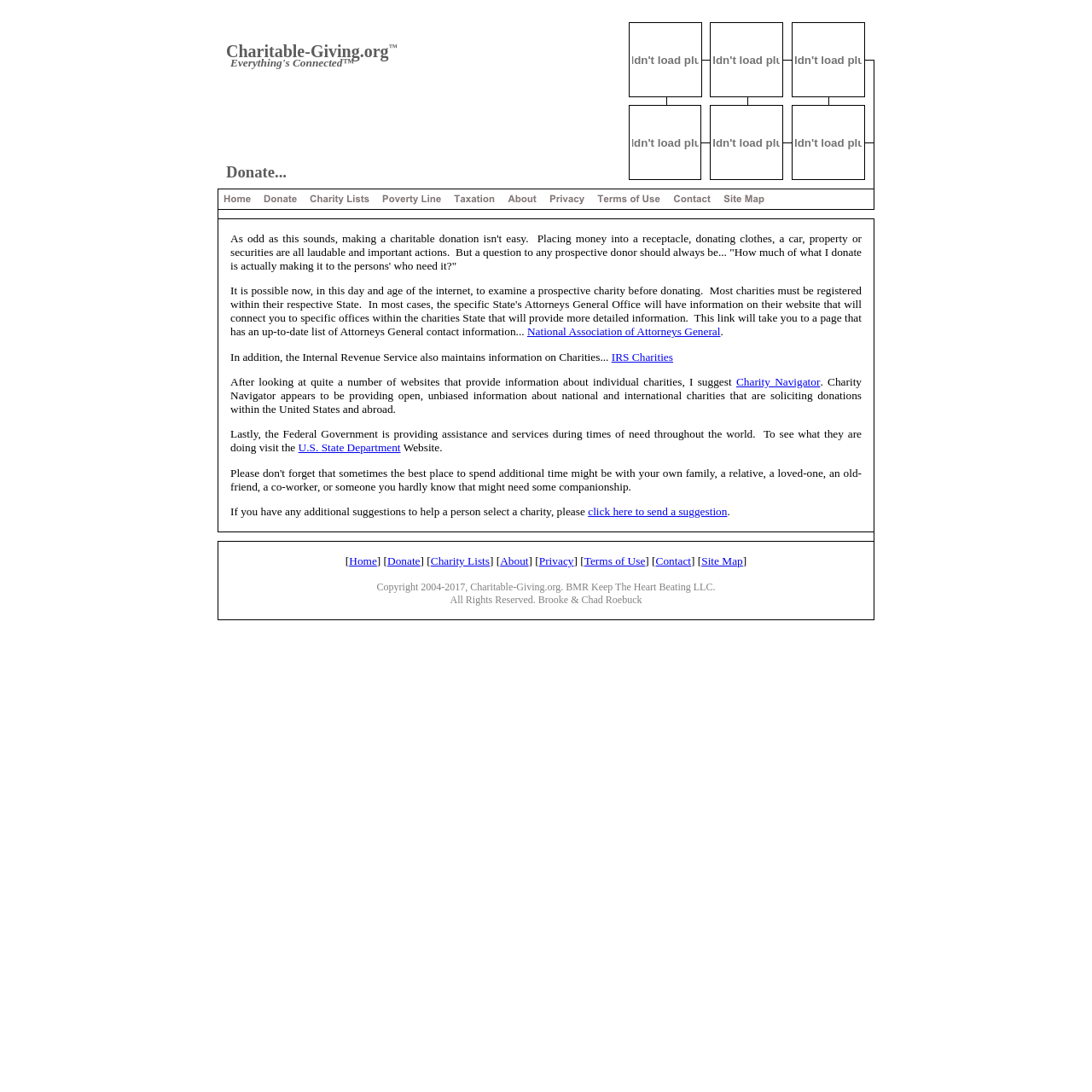Respond to the following question using a concise word or phrase: 
How many links are in the footer section?

9